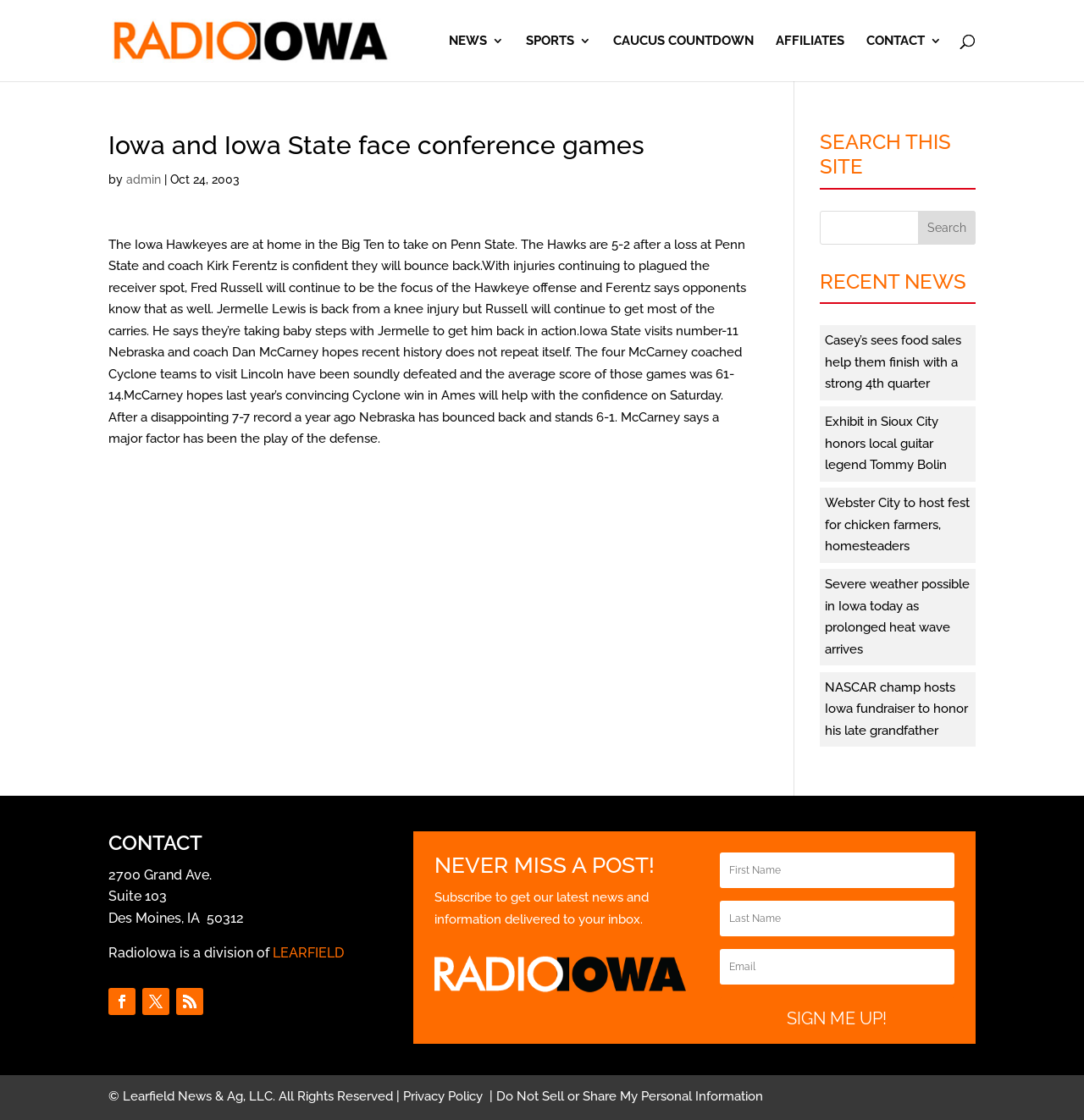Locate the heading on the webpage and return its text.

Iowa and Iowa State face conference games